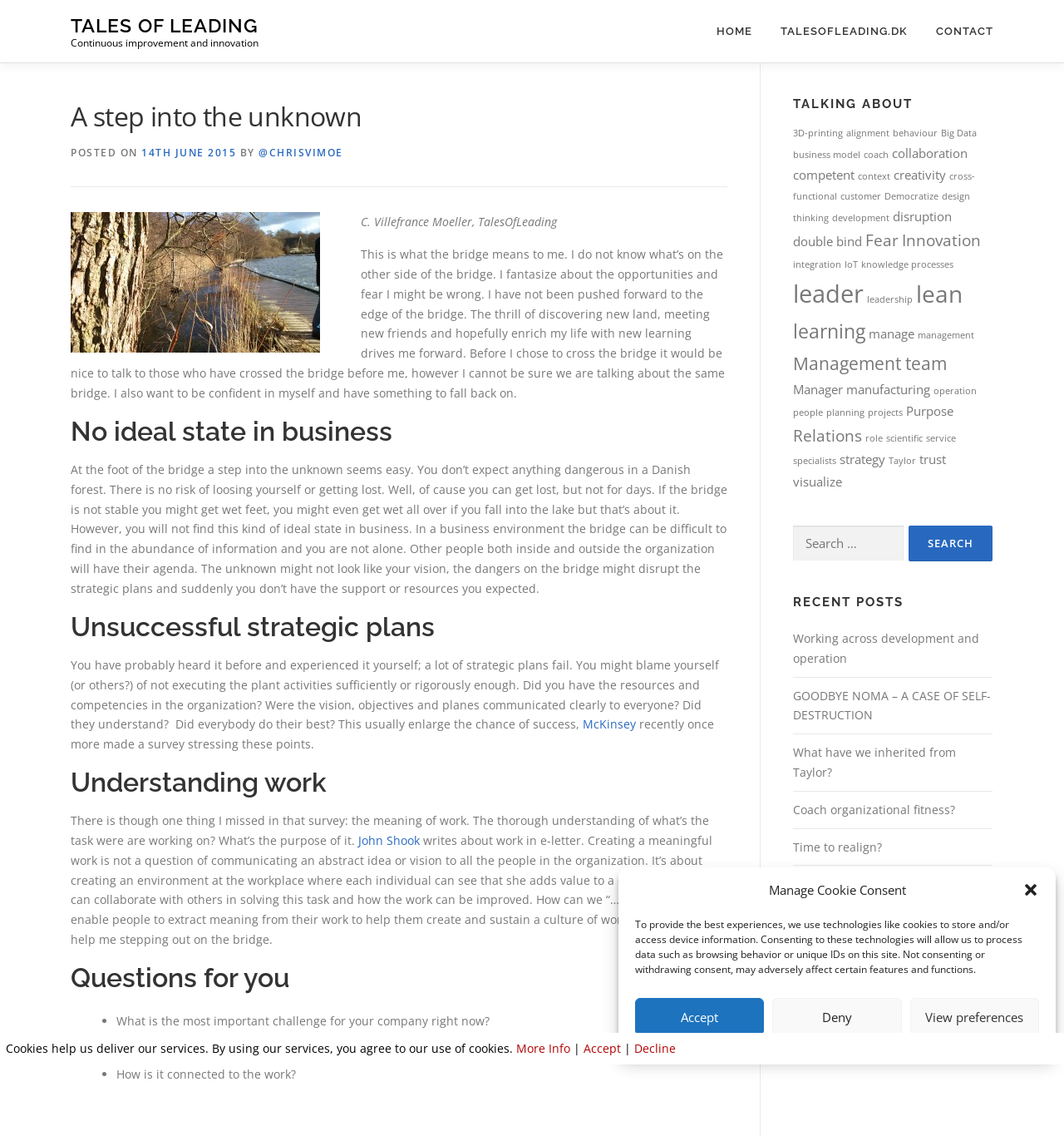Determine the bounding box coordinates for the area you should click to complete the following instruction: "Check the 'Questions for you' section".

[0.066, 0.847, 0.684, 0.875]